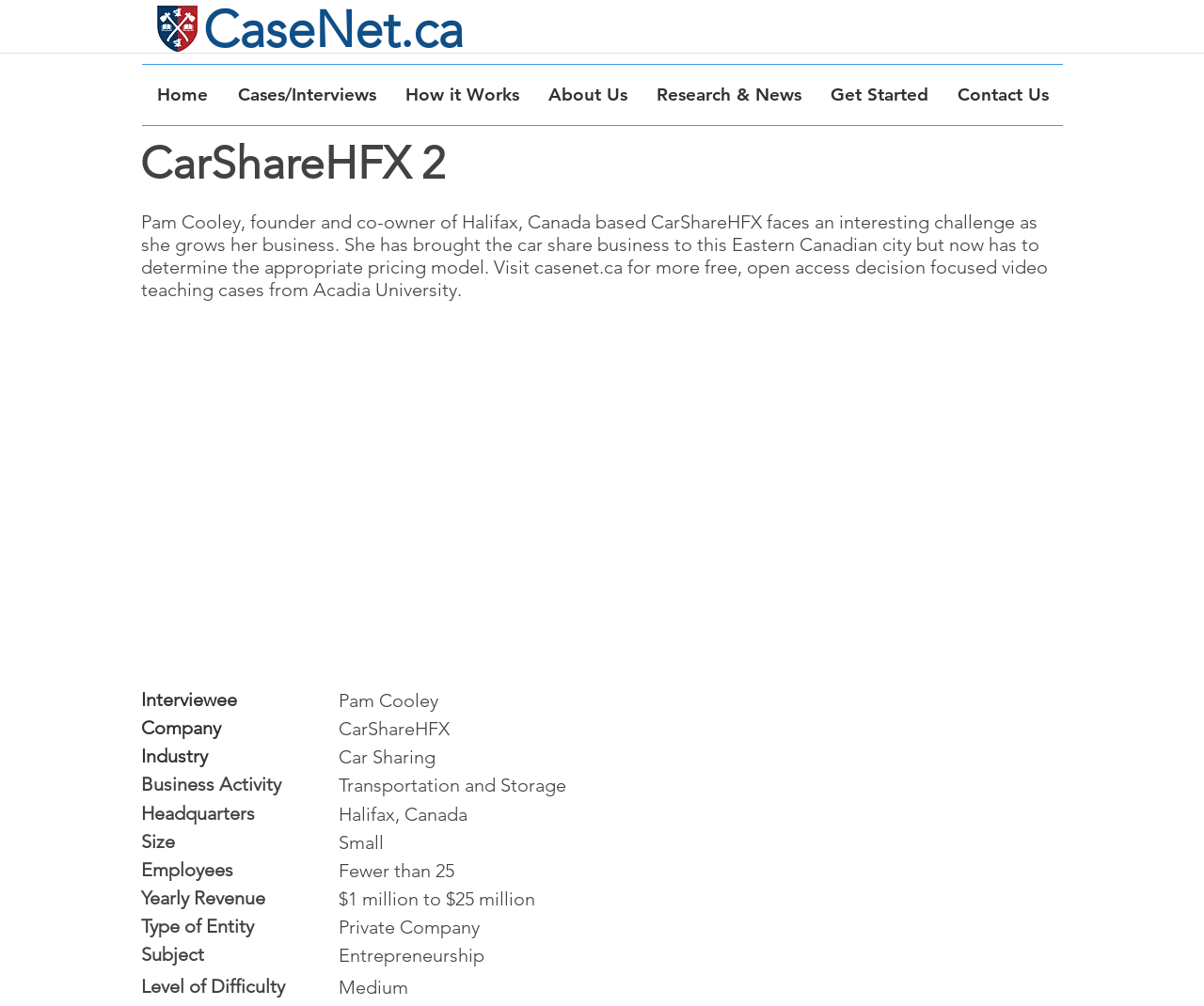Offer a meticulous description of the webpage's structure and content.

The webpage is about CarShareHFX 2, a car-sharing business based in Halifax, Canada. At the top, there is a heading "CaseNet.ca" with a link to the website. Below it, there is a navigation menu with links to different sections of the website, including "Home", "Cases/Interviews", "How it Works", "About Us", "Research & News", "Get Started", and "Contact Us".

On the left side, there is a small image, likely a screenshot. Below the navigation menu, there is a heading "CarShareHFX 2" followed by a paragraph of text describing the business and its founder, Pam Cooley. The text explains that Pam is facing a challenge in determining the appropriate pricing model for her business.

Below the paragraph, there are several sections of text organized into categories, including "Interviewee", "Company", "Industry", "Business Activity", "Headquarters", "Size", "Employees", "Yearly Revenue", "Type of Entity", "Subject", and "Level of Difficulty". Each category has a corresponding value or description, such as "CarShareHFX" for the company, "Car Sharing" for the business activity, and "Halifax, Canada" for the headquarters.